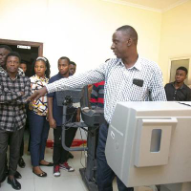Give a detailed account of what is happening in the image.

In a classroom setting at St. John's University of Tanzania, a knowledgeable instructor gestures towards advanced technological equipment while explaining its functionality to a group of attentive students. The instructor, dressed in a checkered shirt, stands confidently at the front, showcasing the importance of practical learning in fields such as cartography and geology. The students, a mix of eager individuals, observe intently, indicating their keen interest in the subject matter being discussed. This scene captures the essence of collaborative learning in an academic environment, highlighting the integration of technology in education.